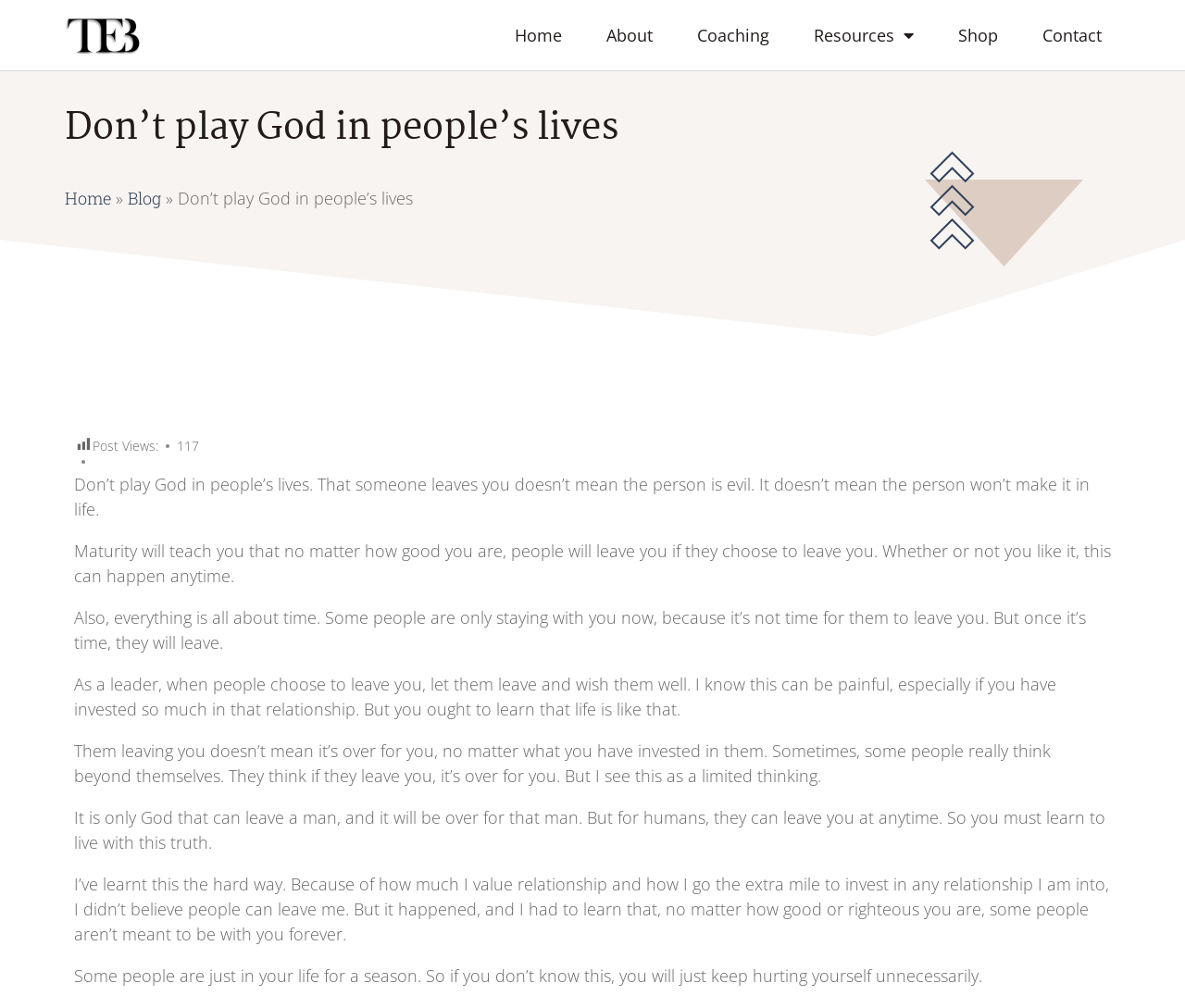What is the number of post views?
Using the image as a reference, answer the question with a short word or phrase.

117